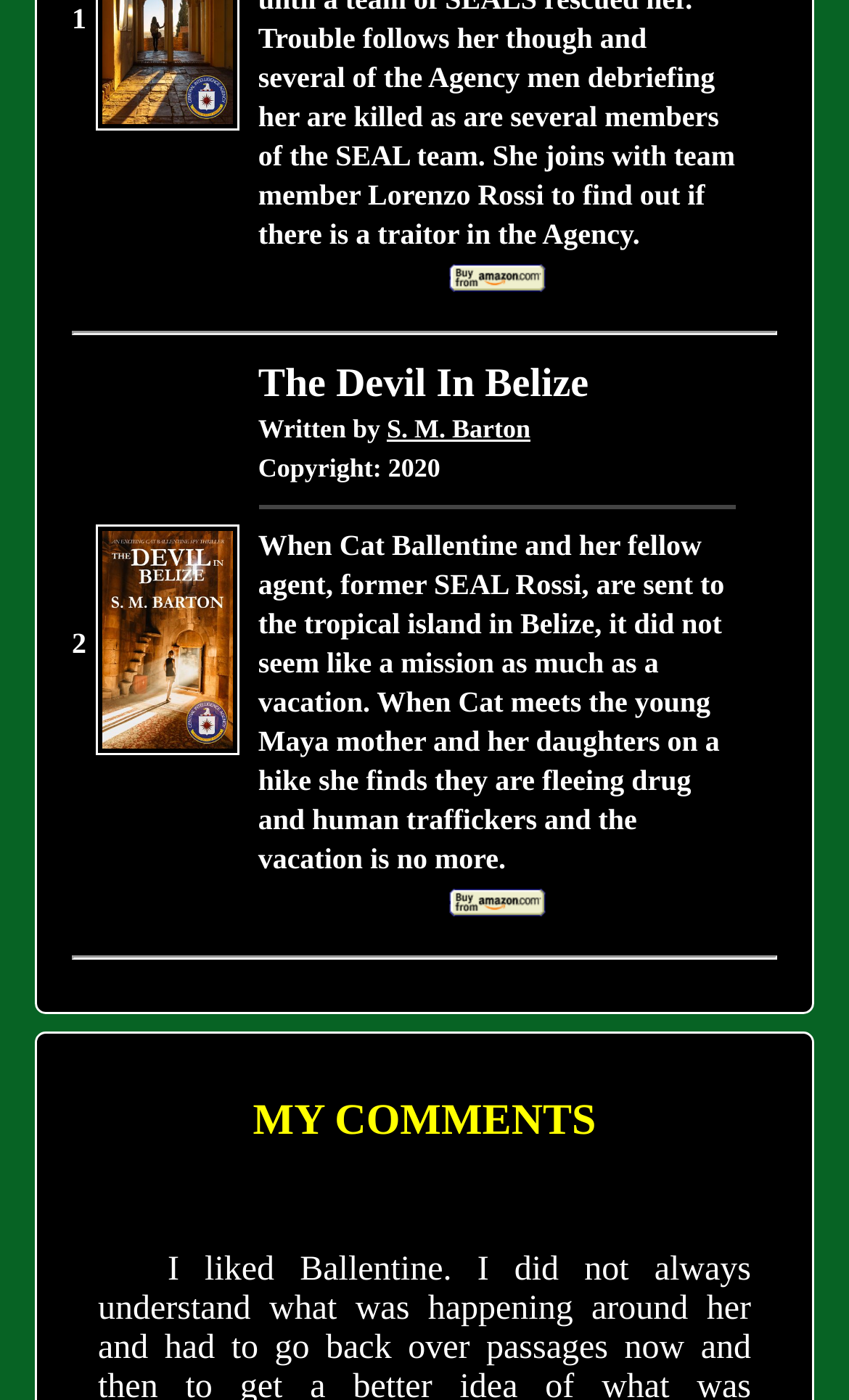How many books are listed on this page?
Give a one-word or short-phrase answer derived from the screenshot.

1